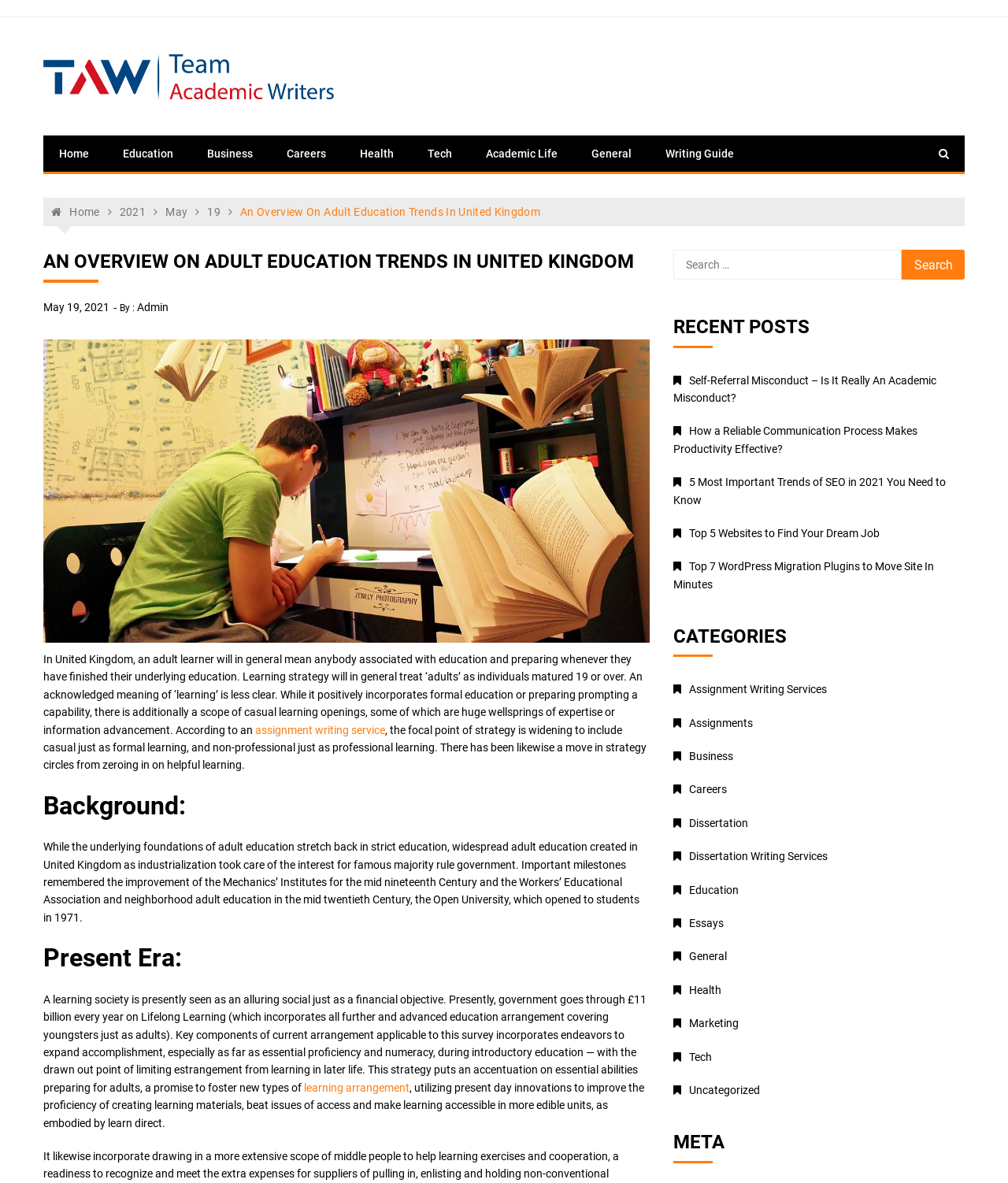Determine the coordinates of the bounding box that should be clicked to complete the instruction: "Search for something". The coordinates should be represented by four float numbers between 0 and 1: [left, top, right, bottom].

[0.668, 0.211, 0.957, 0.24]